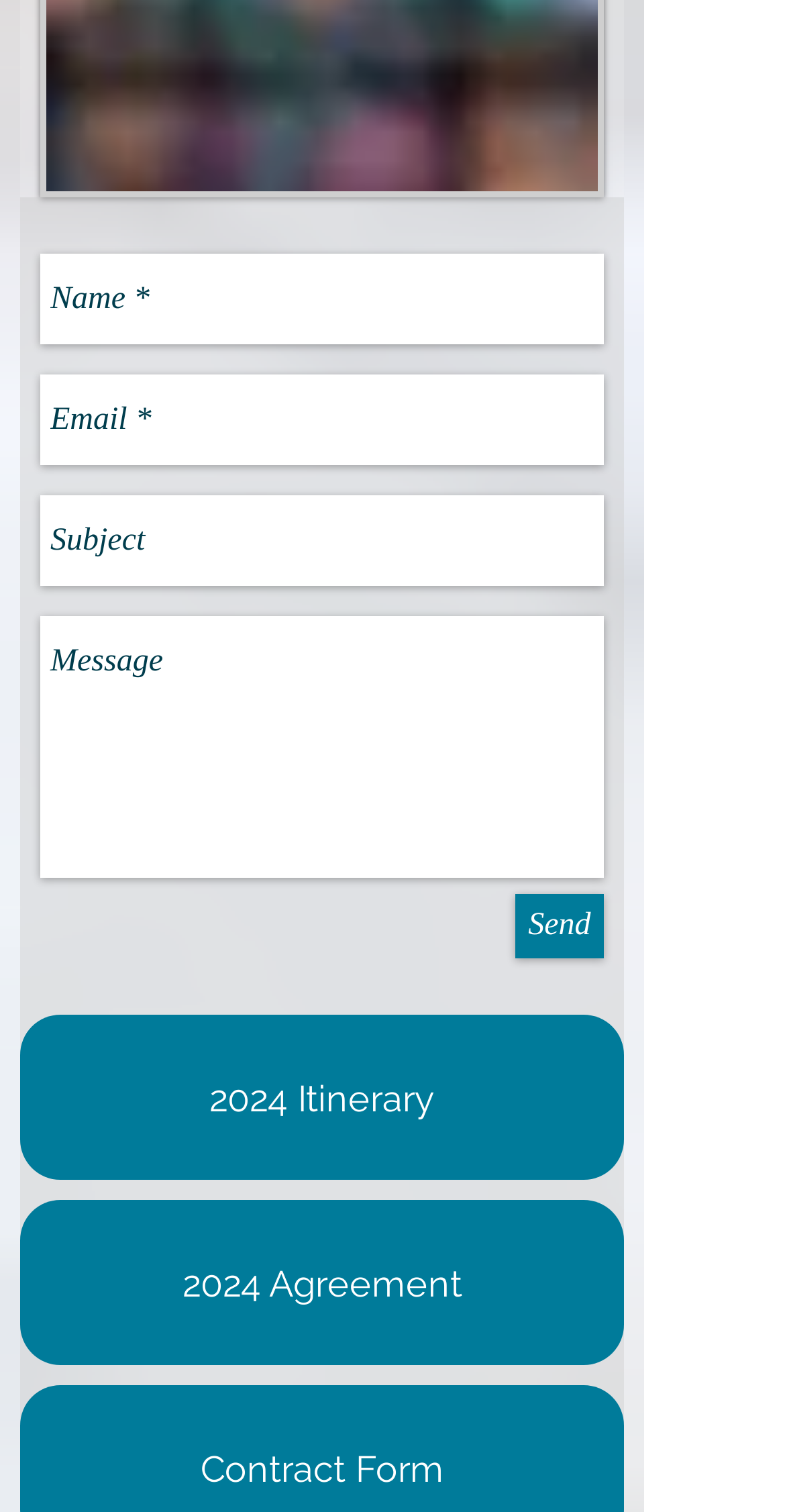Answer the question below in one word or phrase:
How many textboxes are there?

4